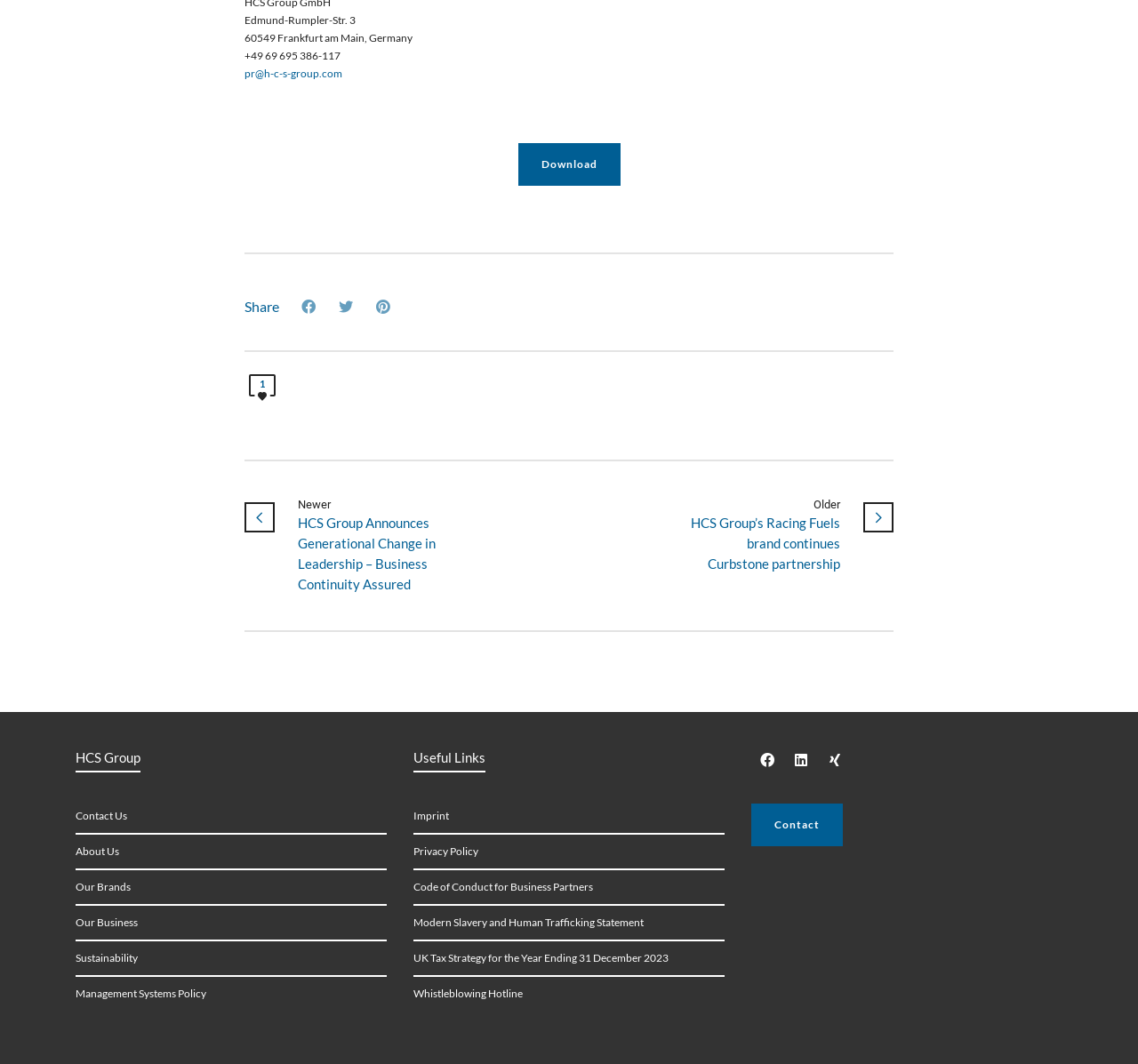Can you determine the bounding box coordinates of the area that needs to be clicked to fulfill the following instruction: "Read the news about HCS Group's leadership change"?

[0.215, 0.467, 0.405, 0.559]